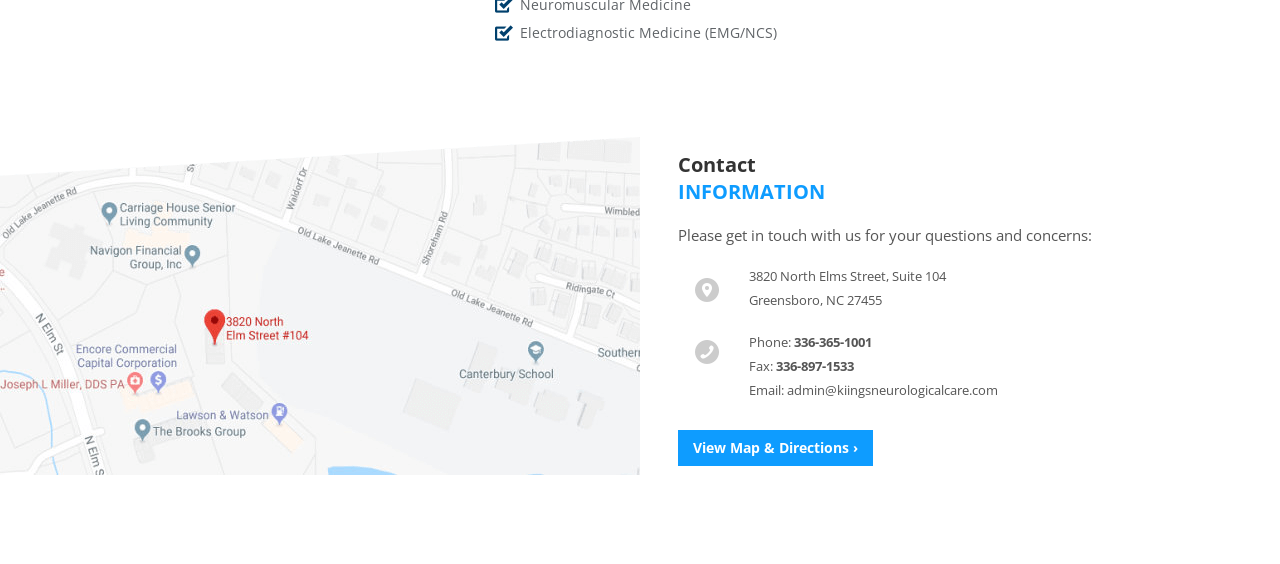Identify the bounding box coordinates of the clickable region required to complete the instruction: "View the clinic's location on the map". The coordinates should be given as four float numbers within the range of 0 and 1, i.e., [left, top, right, bottom].

[0.53, 0.762, 0.682, 0.826]